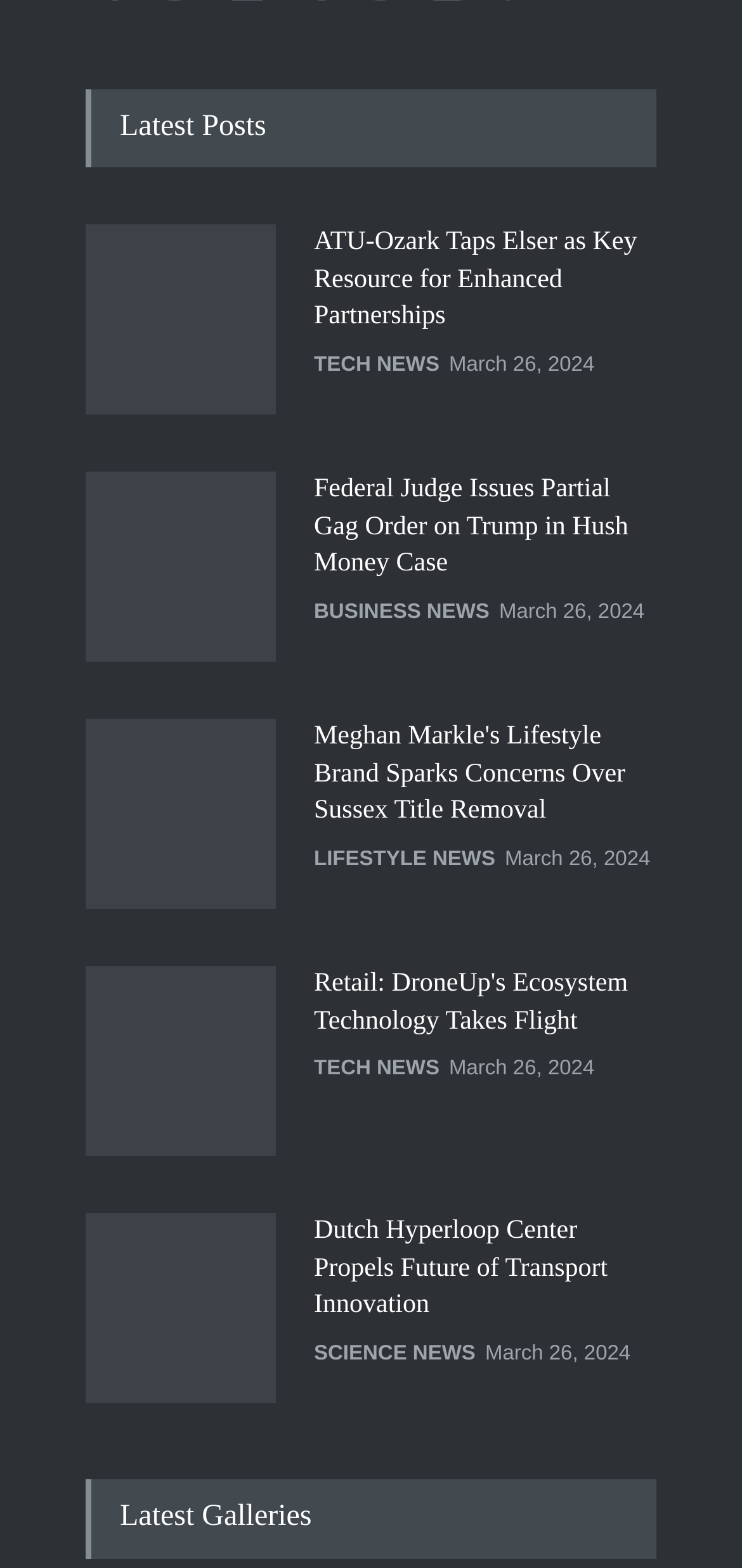What is the title of the last section? Examine the screenshot and reply using just one word or a brief phrase.

Latest Galleries